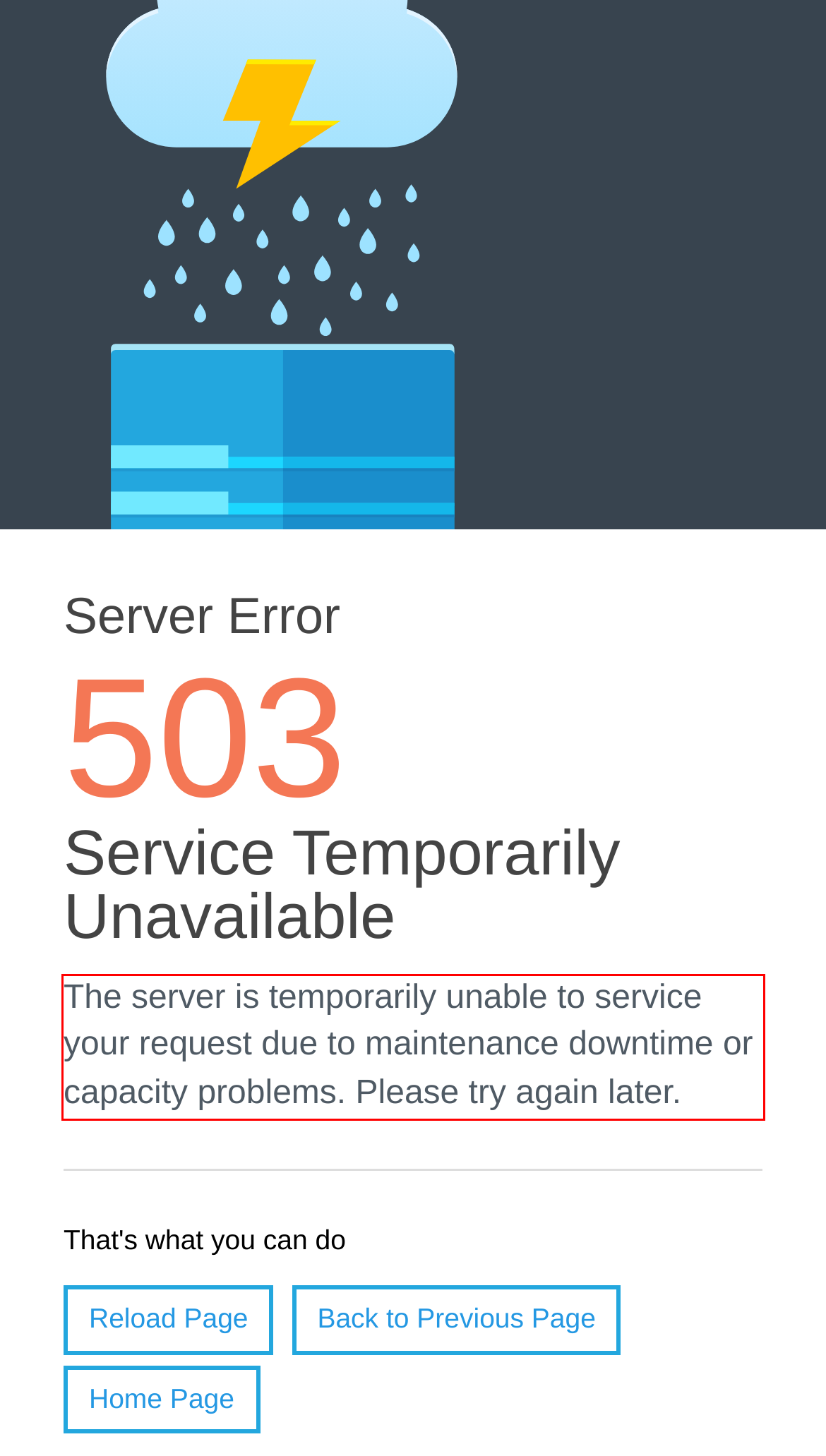Look at the provided screenshot of the webpage and perform OCR on the text within the red bounding box.

The server is temporarily unable to service your request due to maintenance downtime or capacity problems. Please try again later.